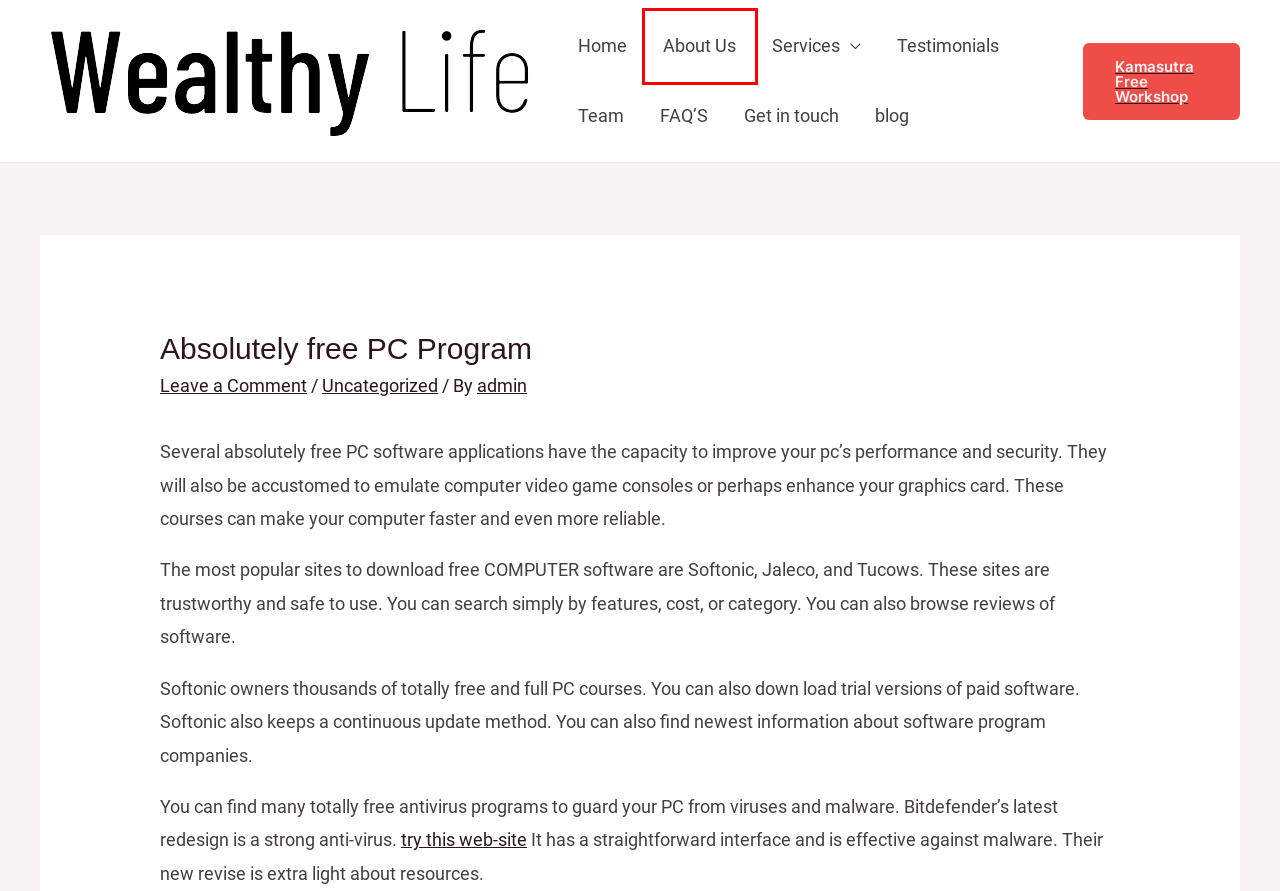A screenshot of a webpage is provided, featuring a red bounding box around a specific UI element. Identify the webpage description that most accurately reflects the new webpage after interacting with the selected element. Here are the candidates:
A. About Us | Wealthylife.in
B. Get in touch - Wealthylife
C. Uncategorized Archives - Wealthylife
D. Kamasutra book summary with pictures | Wealthylife.in | Book Now
E. blog Archives - Wealthylife
F. Testimonials - Wealthylife
G. Scanguard review - Inovastconcepts
H. Team - Wealthylife

A